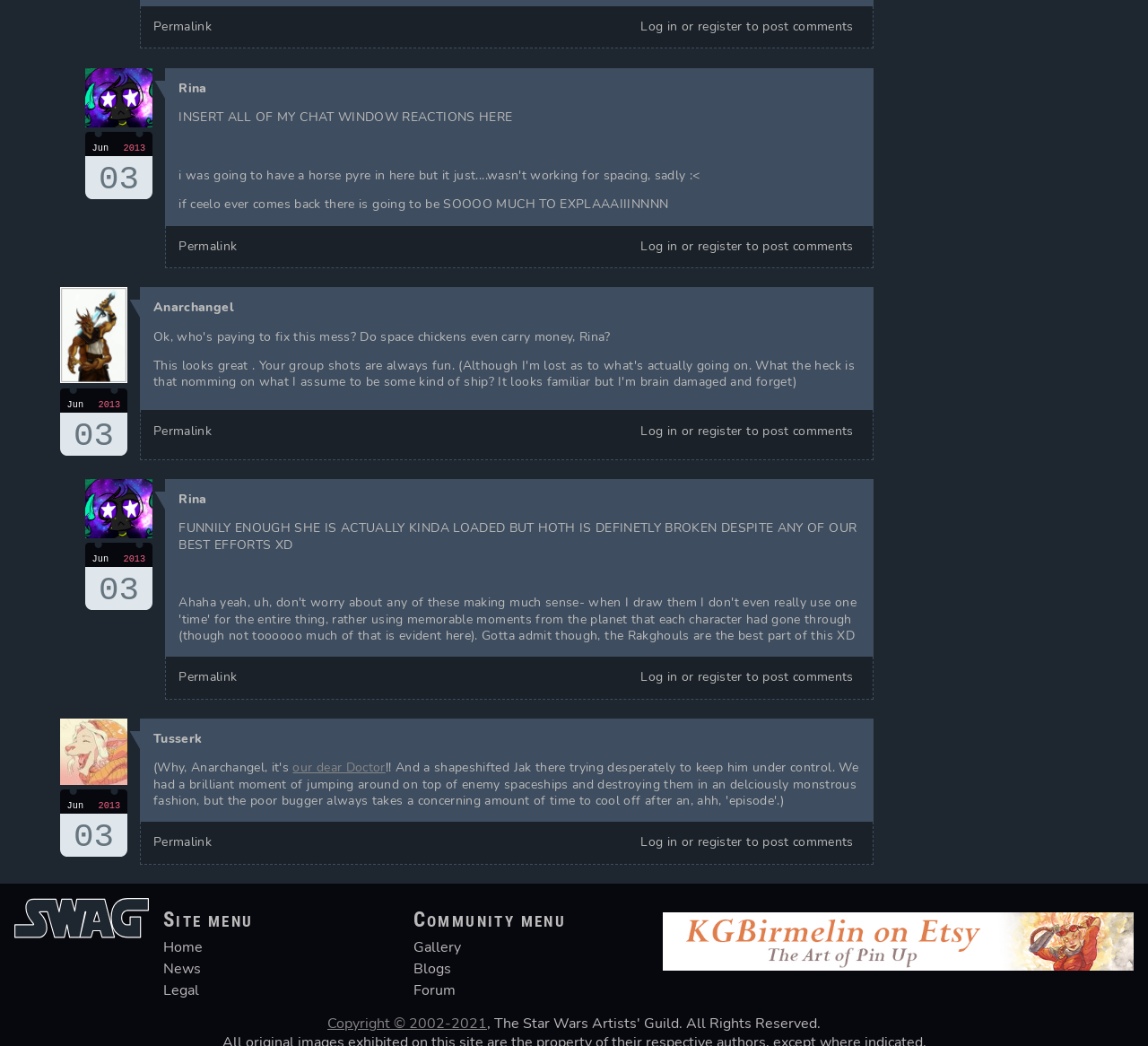What is the purpose of the 'Permalink' link?
Look at the screenshot and respond with a single word or phrase.

To link to a specific comment